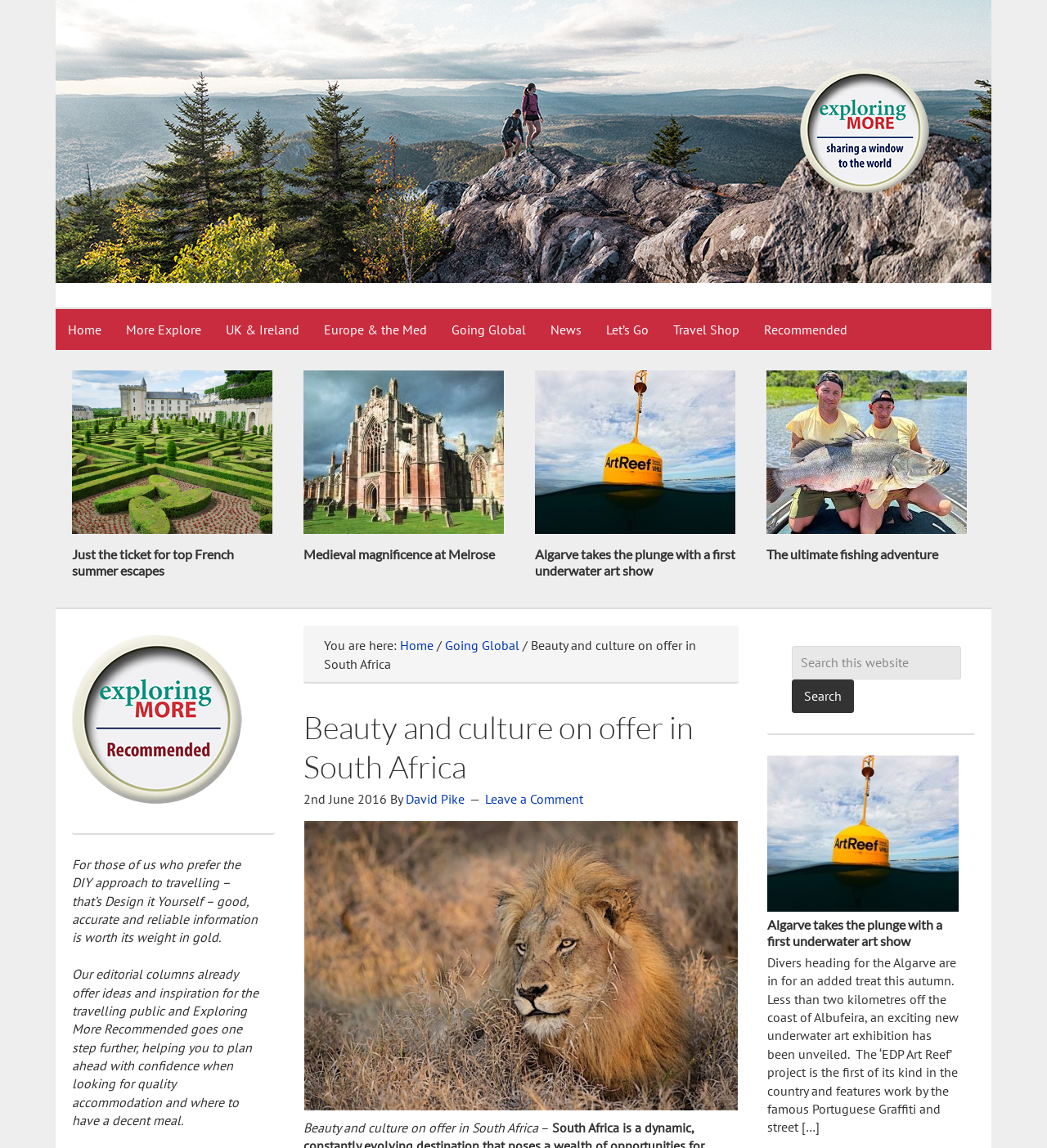Please answer the following question using a single word or phrase: 
What is the first link in the navigation menu?

Home